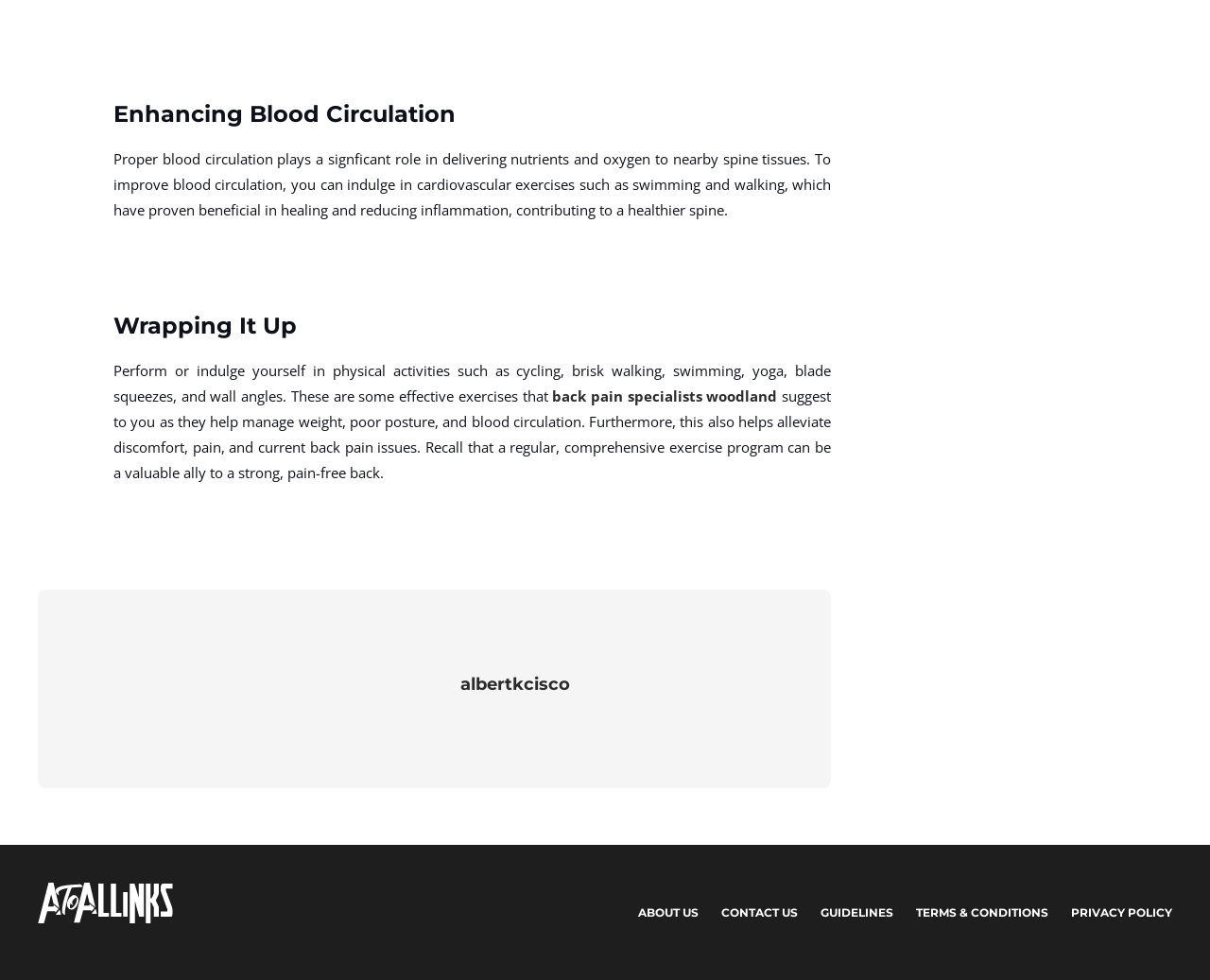Provide your answer in a single word or phrase: 
What exercises can improve blood circulation?

Swimming and walking